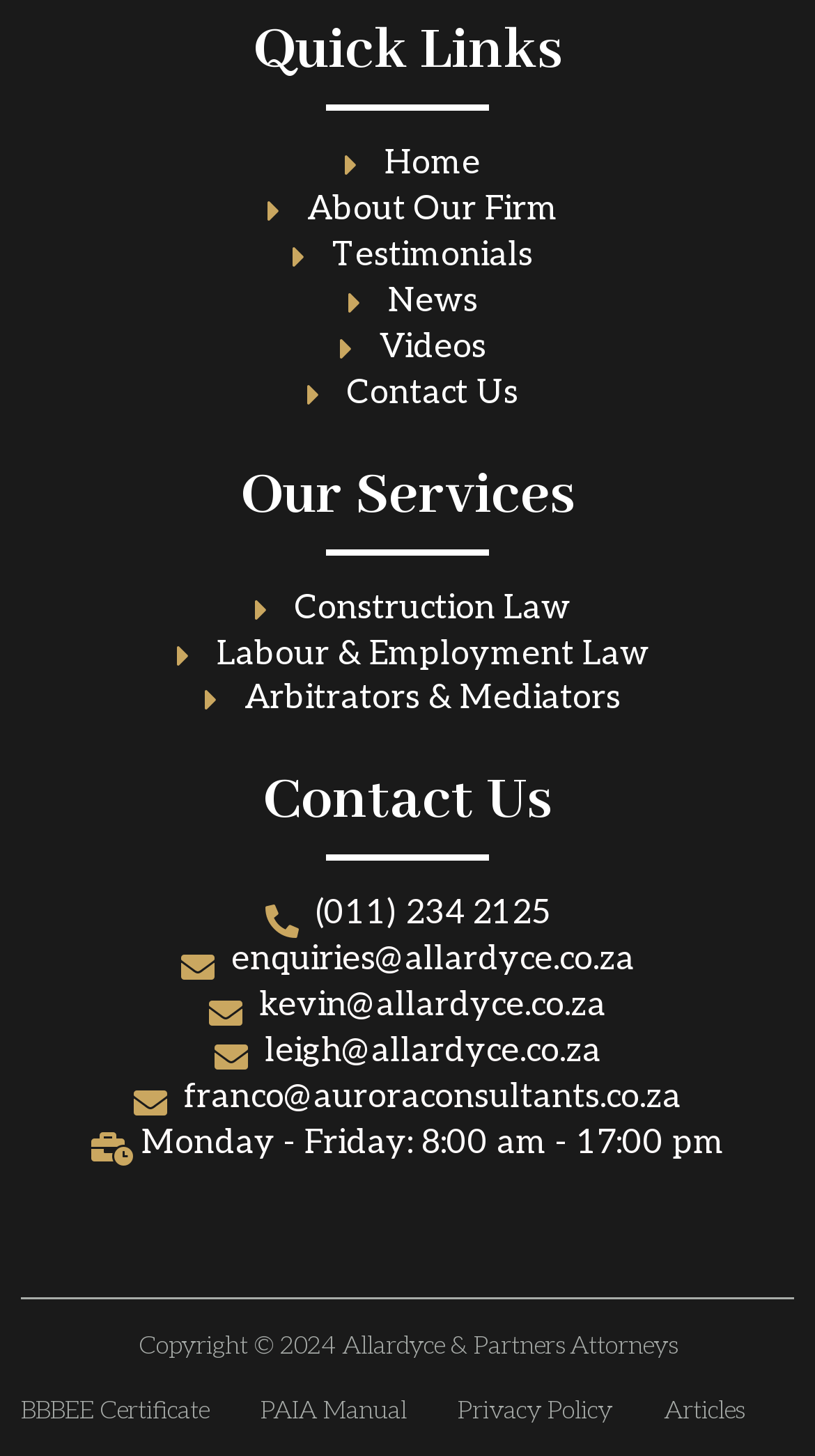Identify the coordinates of the bounding box for the element that must be clicked to accomplish the instruction: "Click the Home link".

None